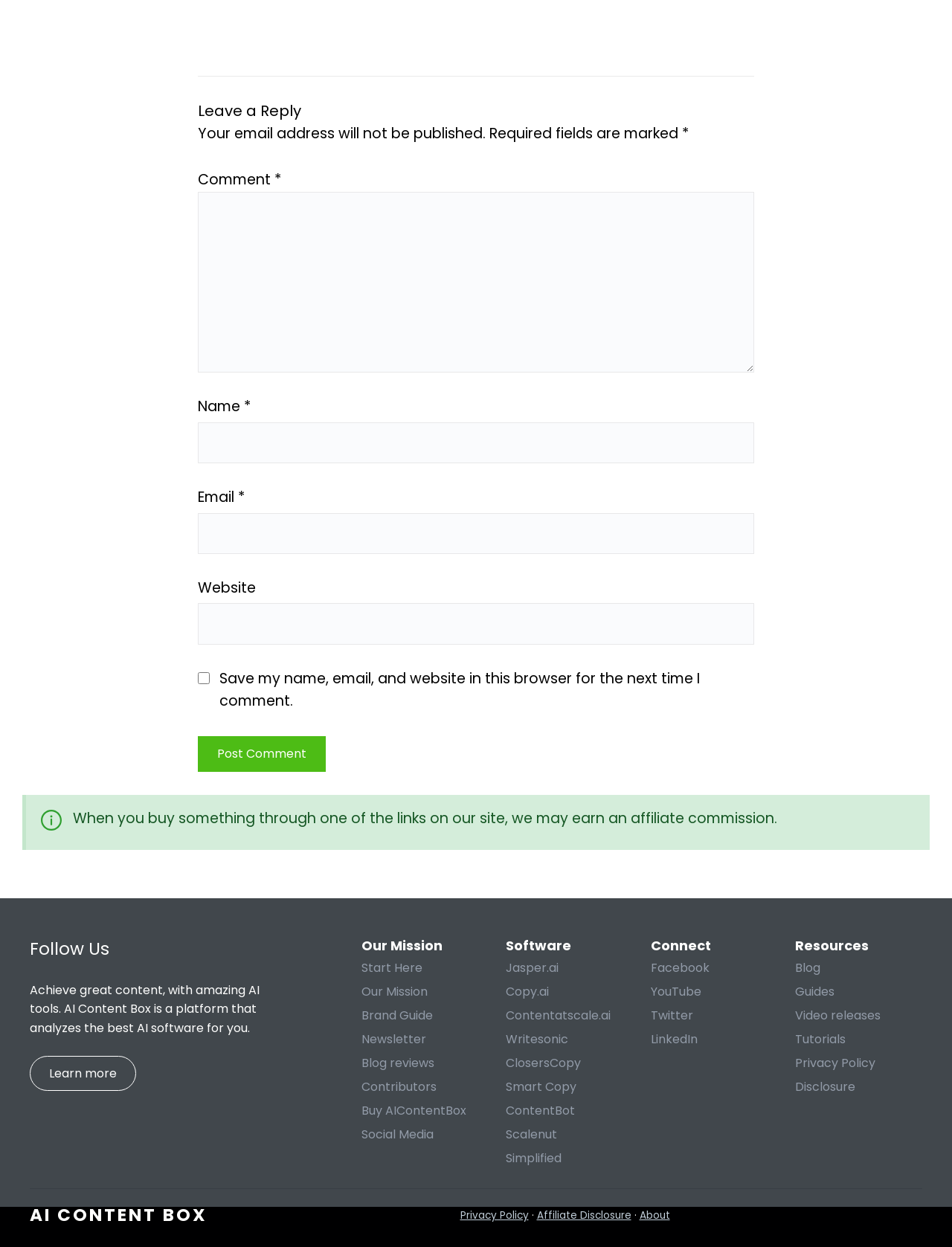Specify the bounding box coordinates (top-left x, top-left y, bottom-right x, bottom-right y) of the UI element in the screenshot that matches this description: Disclosure

[0.836, 0.865, 0.899, 0.879]